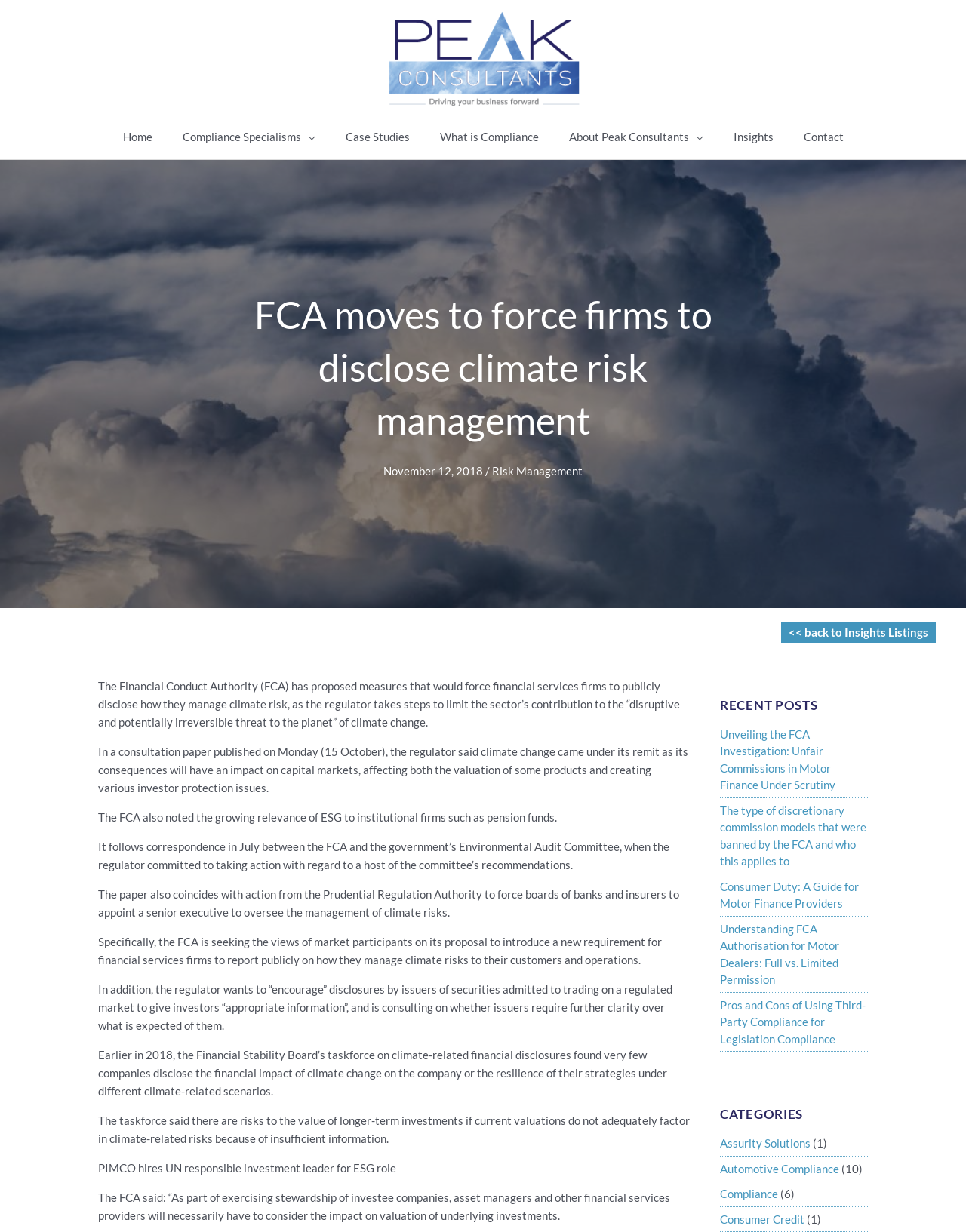Indicate the bounding box coordinates of the clickable region to achieve the following instruction: "Go to the 'Insights' page."

[0.743, 0.093, 0.816, 0.129]